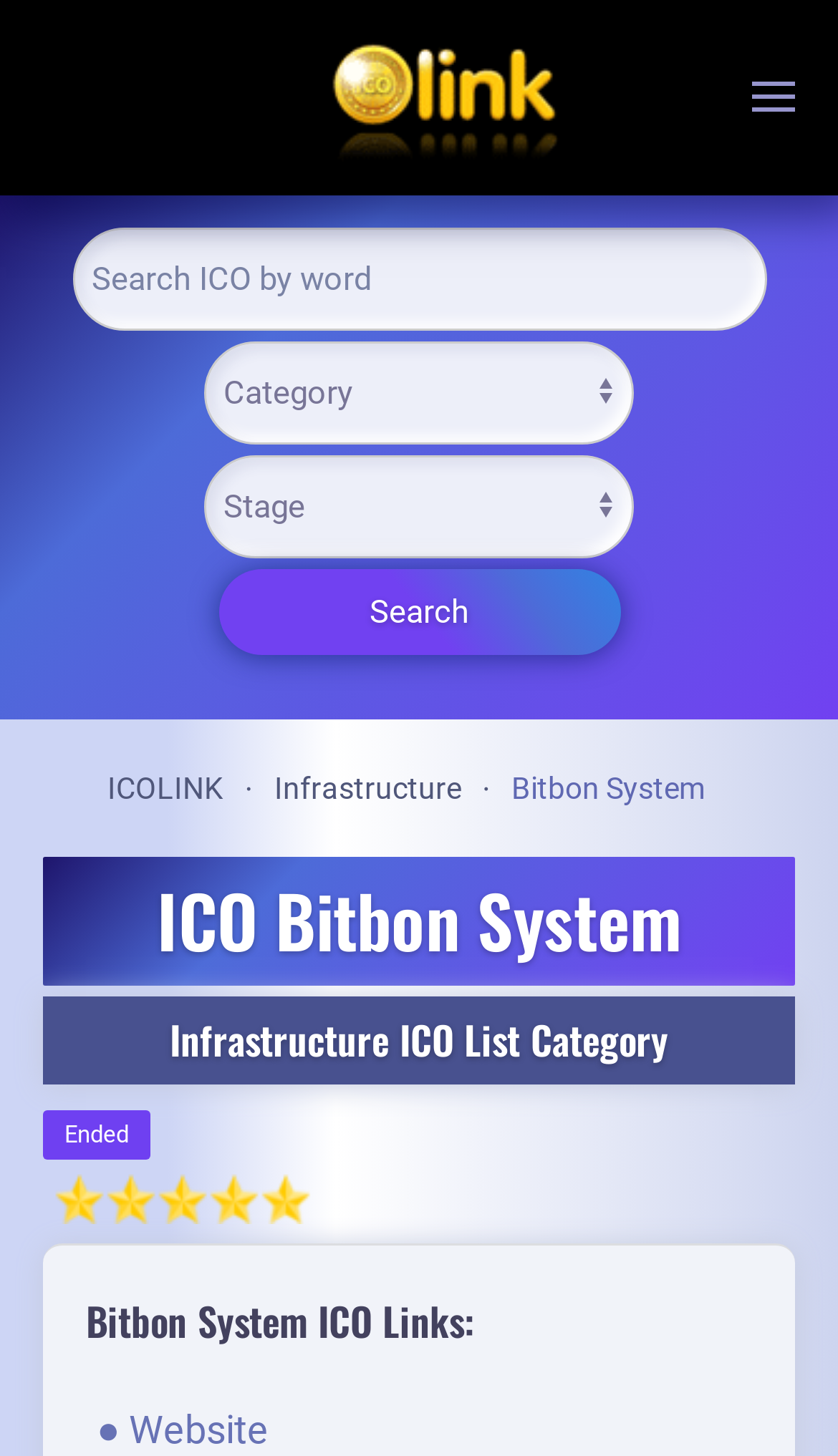Locate the coordinates of the bounding box for the clickable region that fulfills this instruction: "open menu".

[0.897, 0.0, 0.949, 0.133]